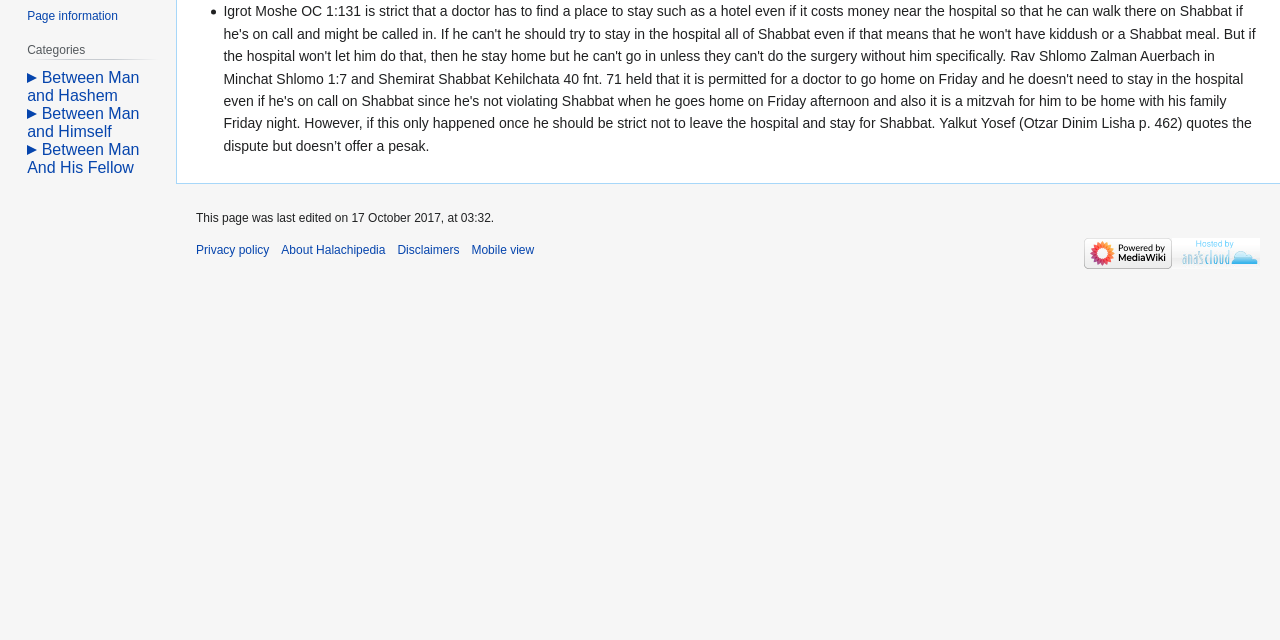Find the bounding box coordinates for the HTML element described as: "Disclaimers". The coordinates should consist of four float values between 0 and 1, i.e., [left, top, right, bottom].

[0.31, 0.38, 0.359, 0.402]